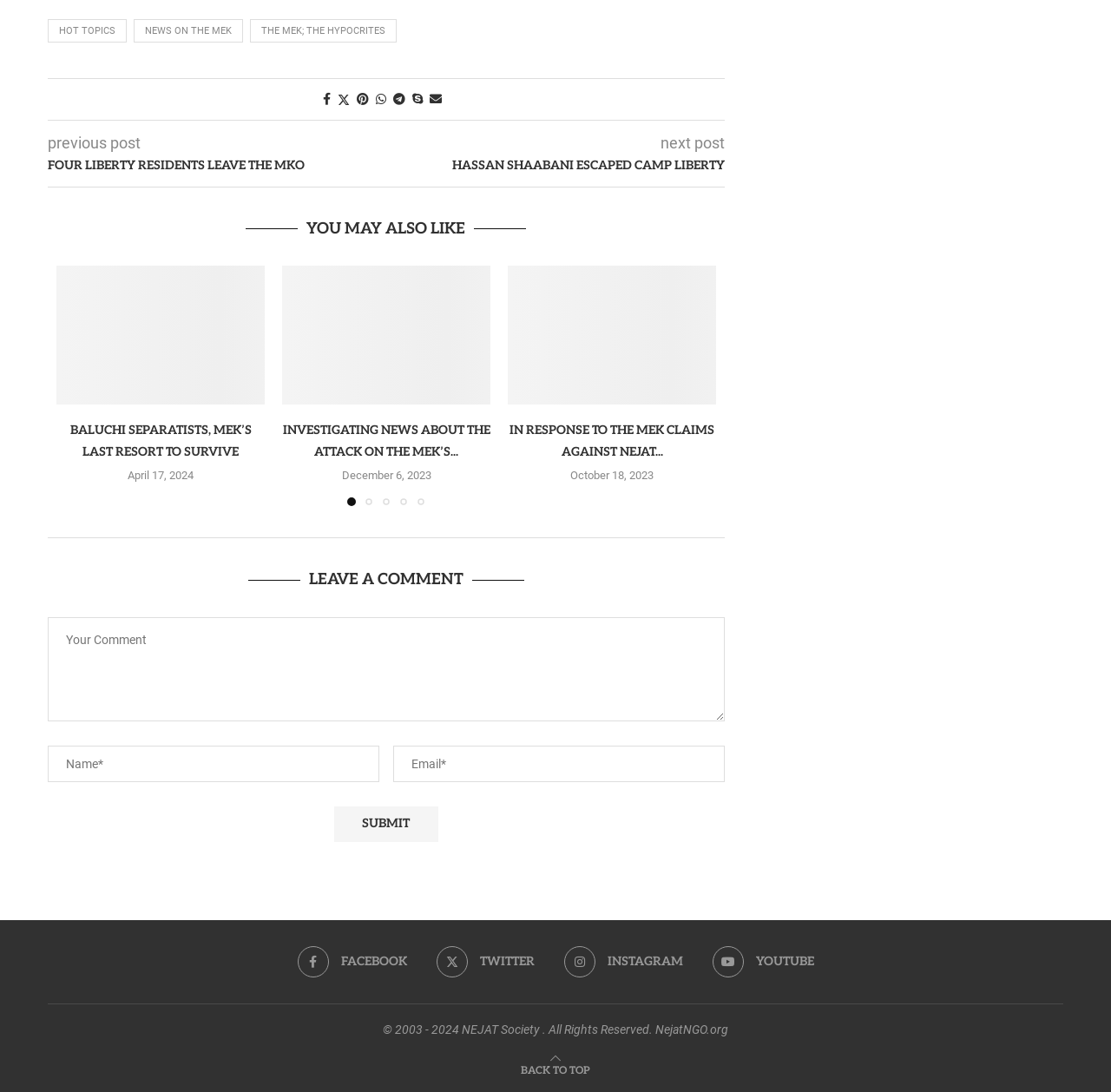Please provide a comprehensive response to the question based on the details in the image: What is the purpose of the 'Leave a Comment' section?

The 'Leave a Comment' section appears to be a form that allows users to input their name, email, and comment, and then submit it, suggesting that the purpose is to allow users to leave comments on the webpage.